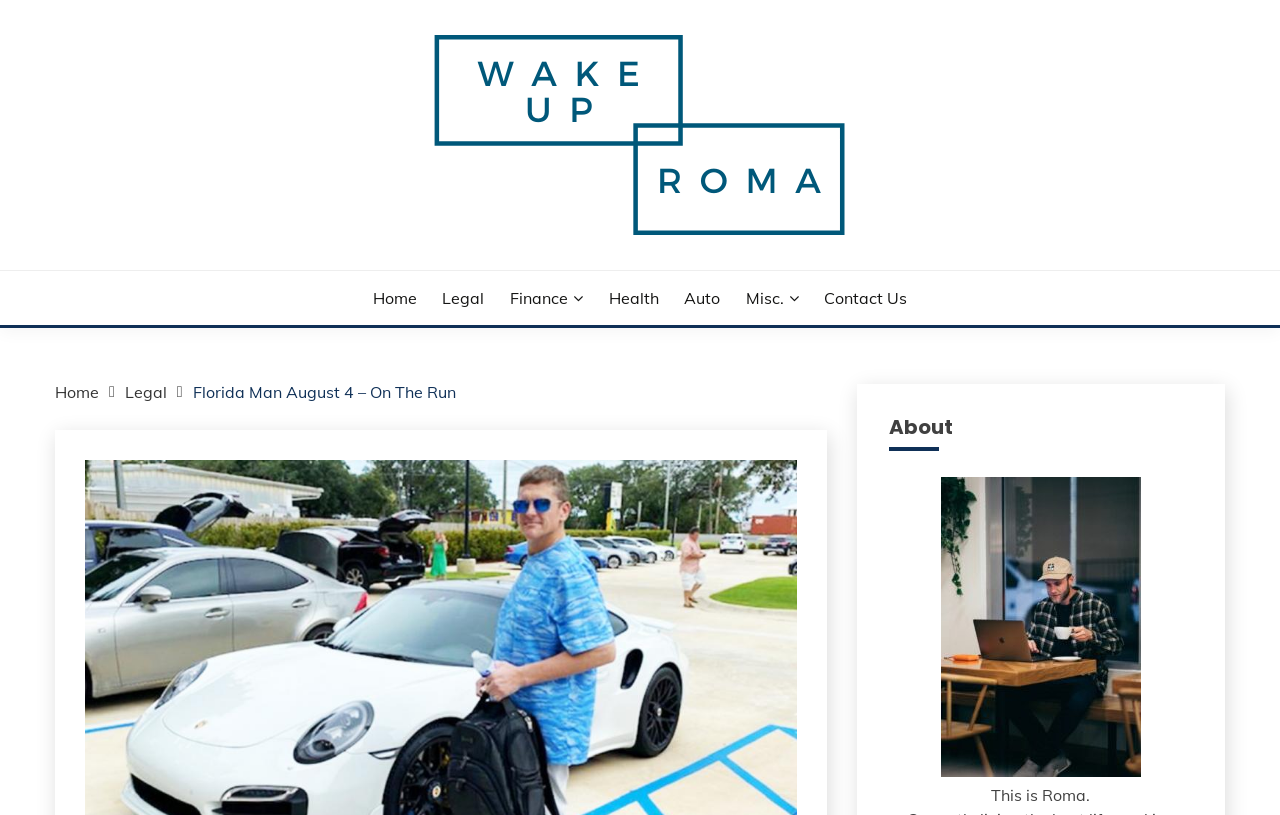Locate the bounding box coordinates of the area you need to click to fulfill this instruction: 'Search for something'. The coordinates must be in the form of four float numbers ranging from 0 to 1: [left, top, right, bottom].

None